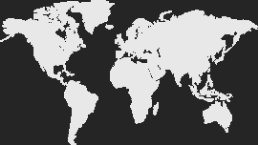Describe all the important aspects and details of the image.

The image displays a stylized world map, presented in a minimalist white design against a dark background. This visual serves as a global representation, emphasizing interconnectedness and outreach. It aligns with the mission of the Luisa Diaz Foundation, which aims to support individuals and organizations making impactful contributions to their communities worldwide. The foundation is committed to promoting acts of kindness and fostering a sense of global community, showcasing the importance of international collaboration and support in charitable efforts.